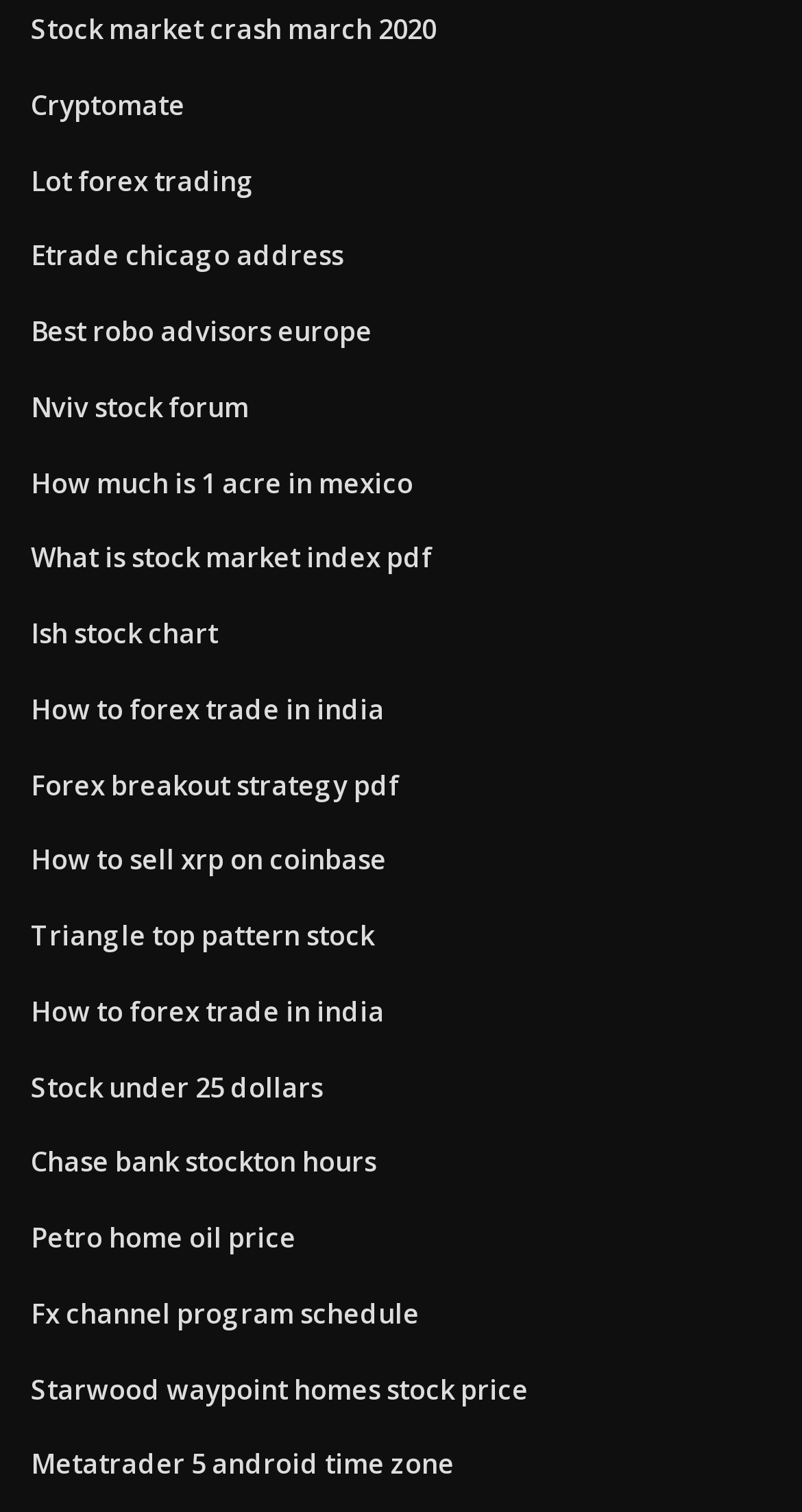Answer the question below in one word or phrase:
How many links are related to forex trading?

3